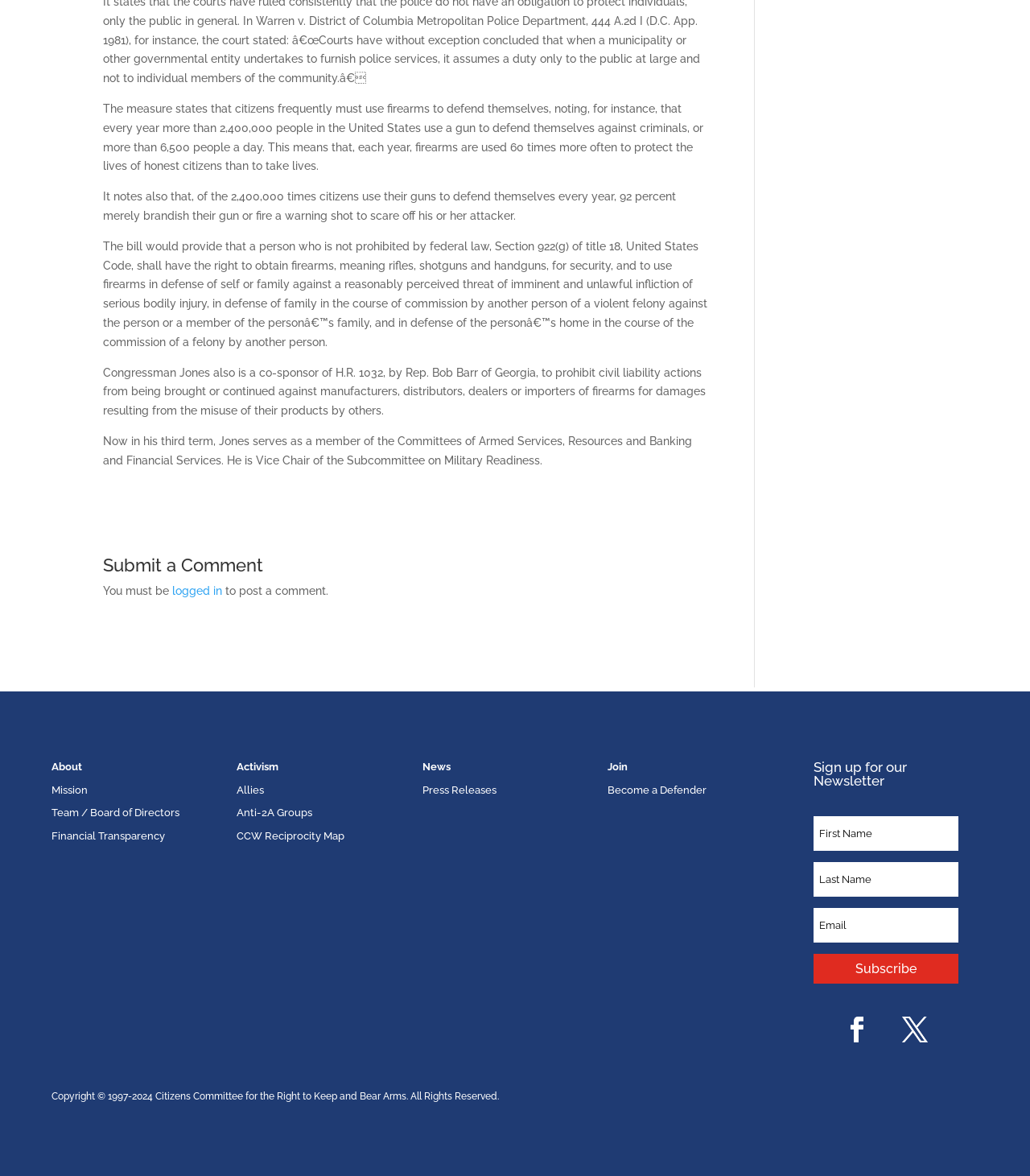What is the purpose of the 'Submit a Comment' section?
Please provide a single word or phrase as your answer based on the screenshot.

To post a comment